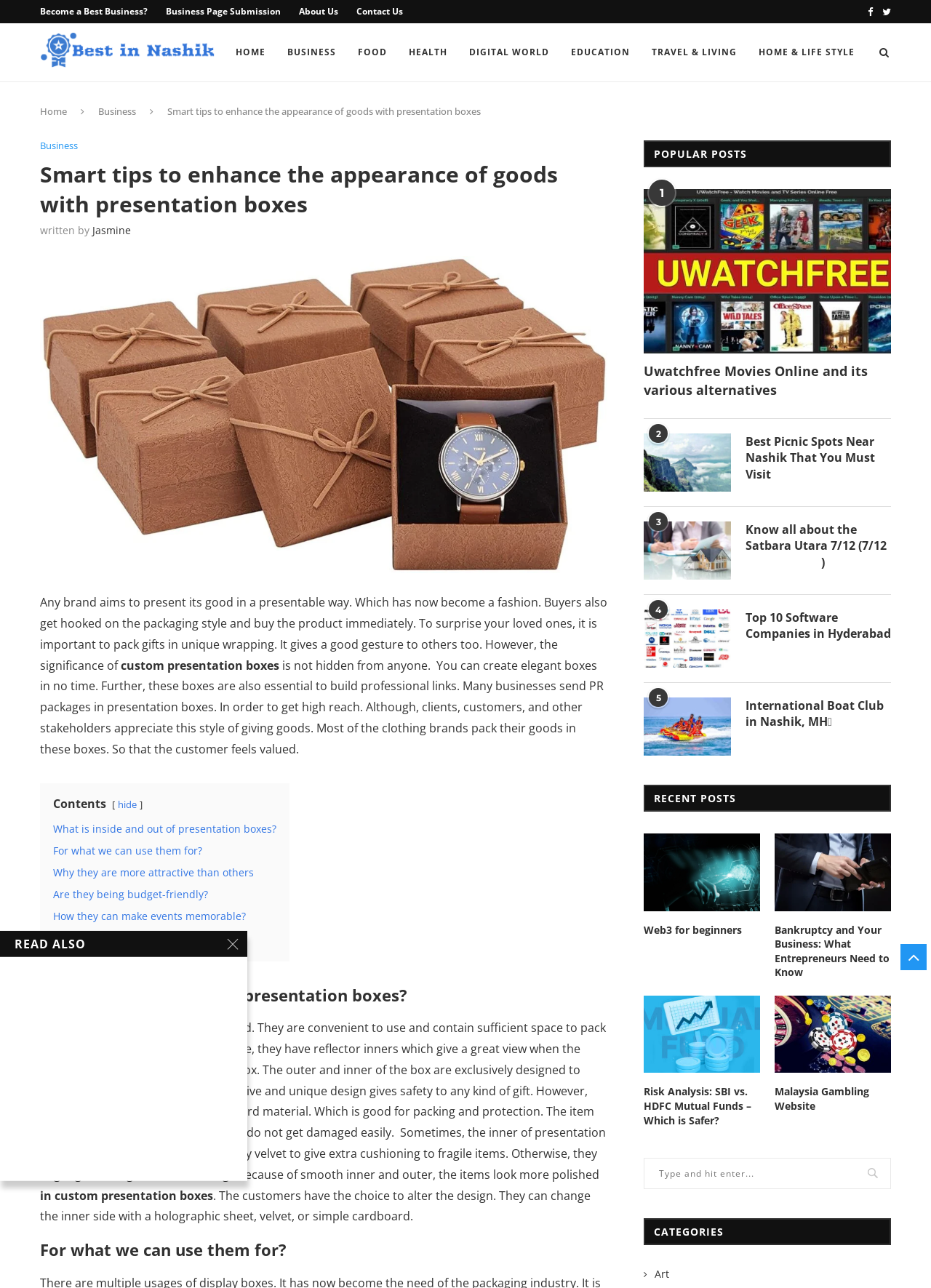Please identify the bounding box coordinates of the element's region that should be clicked to execute the following instruction: "Read 'What is inside and out of presentation boxes?'". The bounding box coordinates must be four float numbers between 0 and 1, i.e., [left, top, right, bottom].

[0.057, 0.638, 0.297, 0.649]